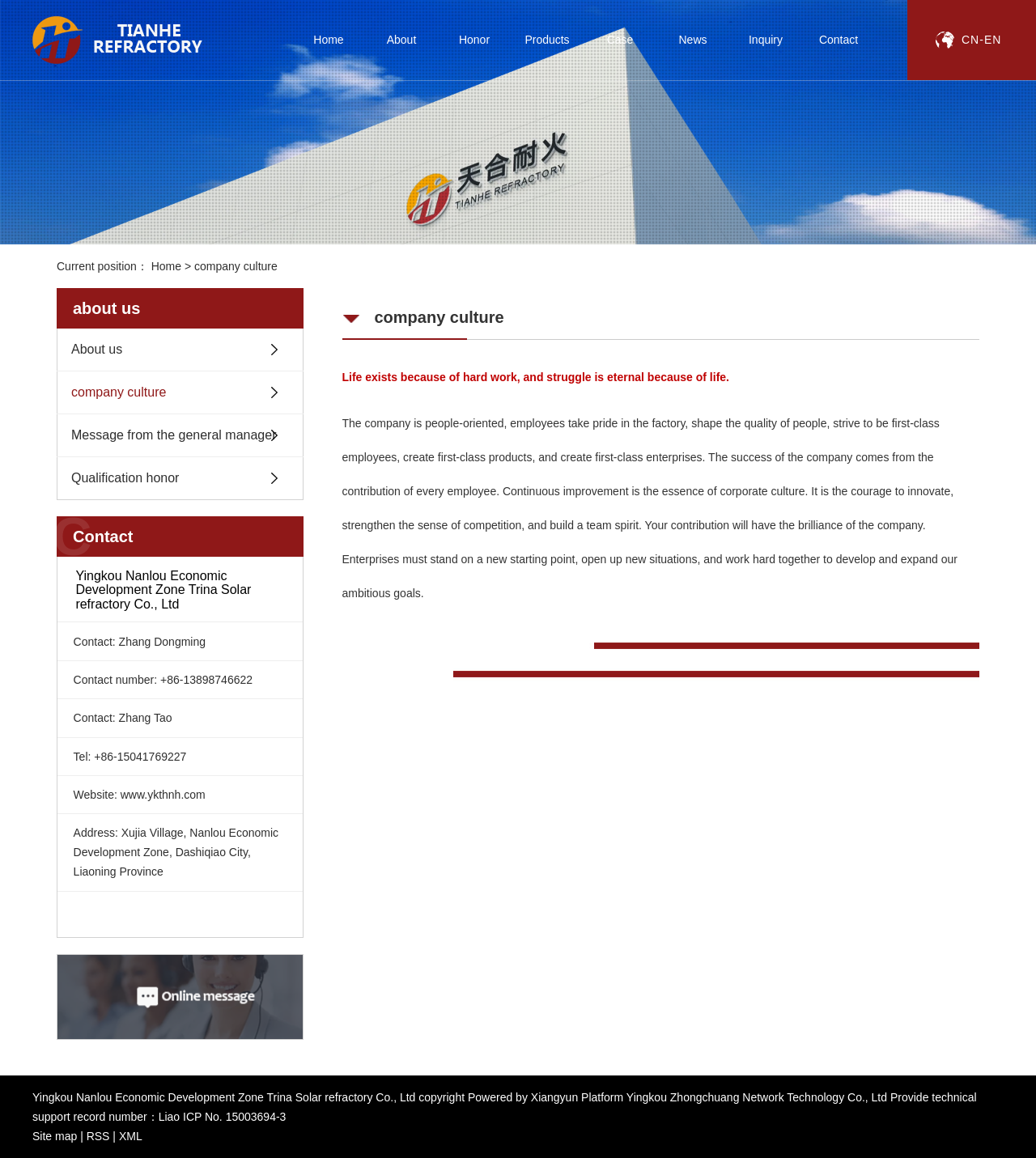Summarize the contents and layout of the webpage in detail.

This webpage is about the company culture of Yingkou Nanlou Economic Development Zone Trina Solar refractory Co., Ltd. At the top of the page, there is a banner image that spans the entire width of the page. Below the banner, there is a navigation menu with 8 links: Home, About, Honor, Products, Case, News, Inquiry, and Contact.

On the left side of the page, there is a section with a heading "About us" that contains 4 links: About us, company culture, Message from the general manager, and Qualification honor. Below this section, there is a heading "Contact" with contact information, including names, phone numbers, and an address.

On the right side of the page, there is a table with two cells. The first cell contains an image, and the second cell contains the company culture text, which describes the company's values and mission. Below the table, there is a paragraph of text that explains the company's philosophy, followed by another image.

At the bottom of the page, there is a footer section with copyright information, a powered by statement, and links to technical support and a site map. There are also links to RSS and XML feeds.